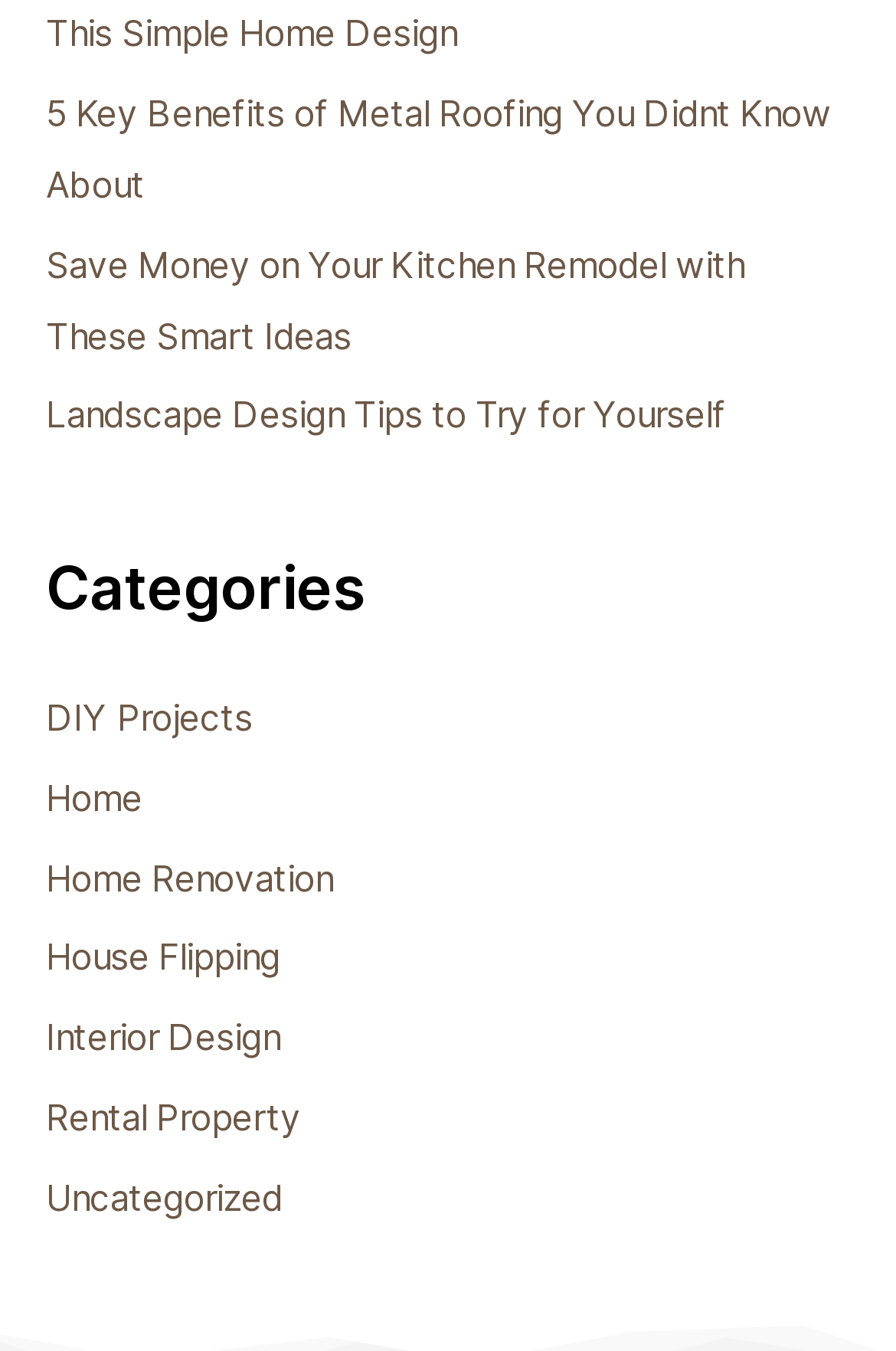Kindly determine the bounding box coordinates for the area that needs to be clicked to execute this instruction: "Explore DIY projects".

[0.051, 0.515, 0.282, 0.547]